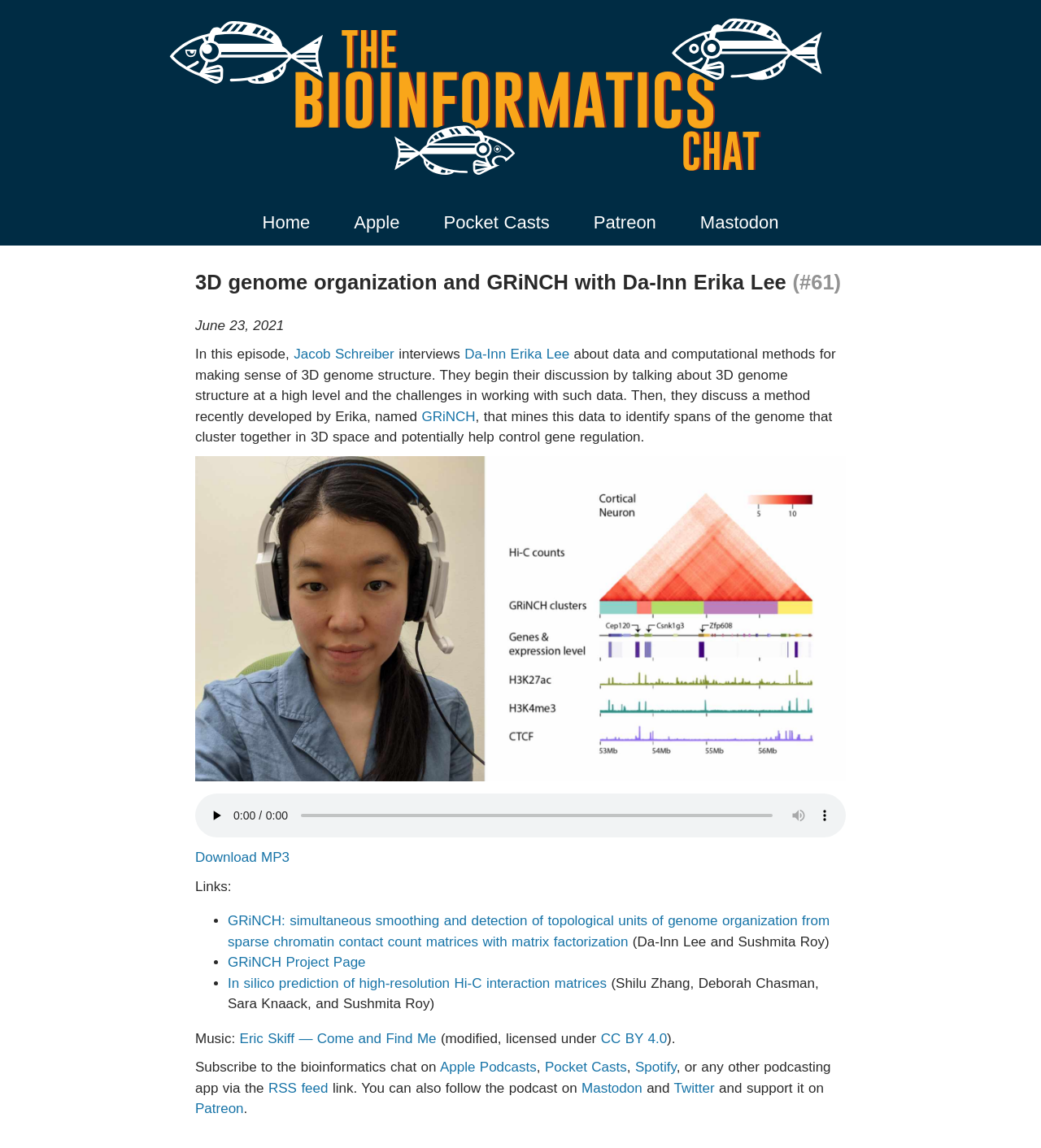Please identify the bounding box coordinates of the element that needs to be clicked to execute the following command: "Download the MP3". Provide the bounding box using four float numbers between 0 and 1, formatted as [left, top, right, bottom].

[0.188, 0.74, 0.278, 0.754]